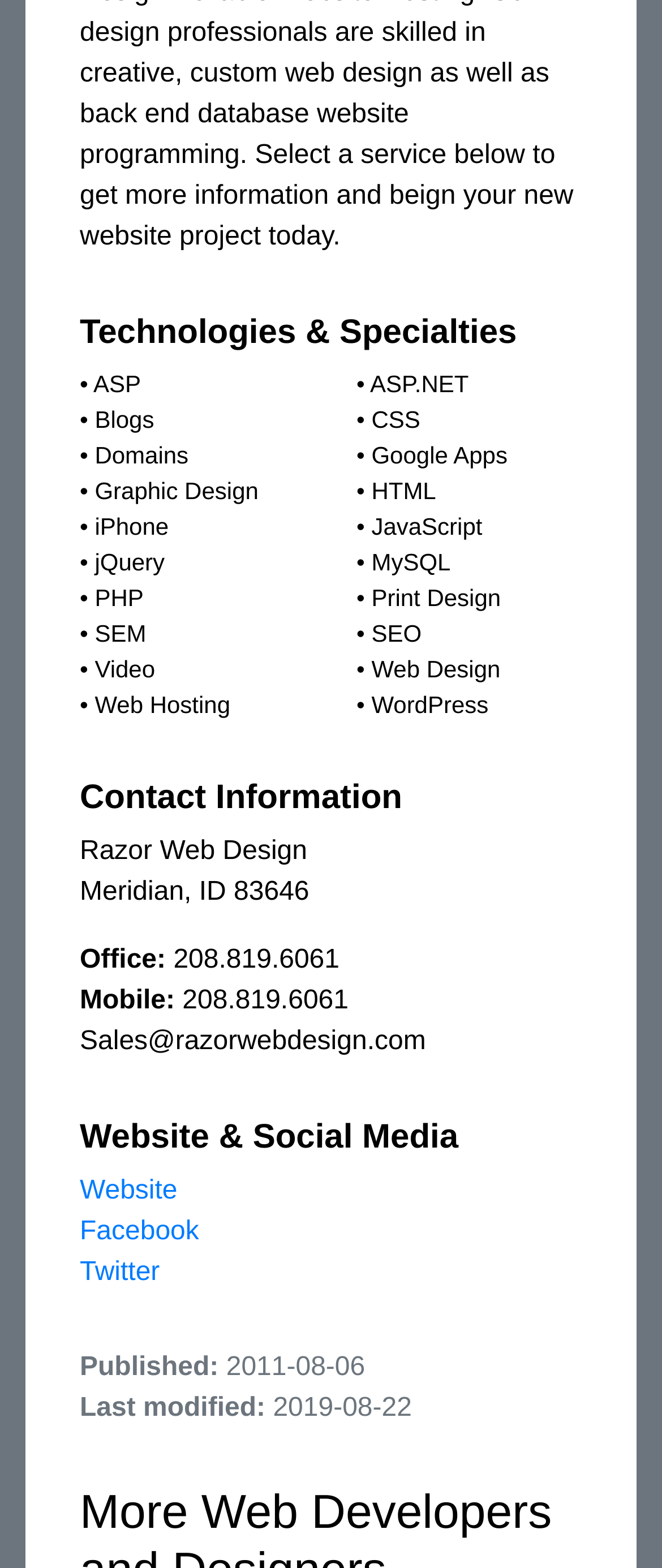Please provide the bounding box coordinate of the region that matches the element description: Google Apps. Coordinates should be in the format (top-left x, top-left y, bottom-right x, bottom-right y) and all values should be between 0 and 1.

[0.561, 0.281, 0.767, 0.299]